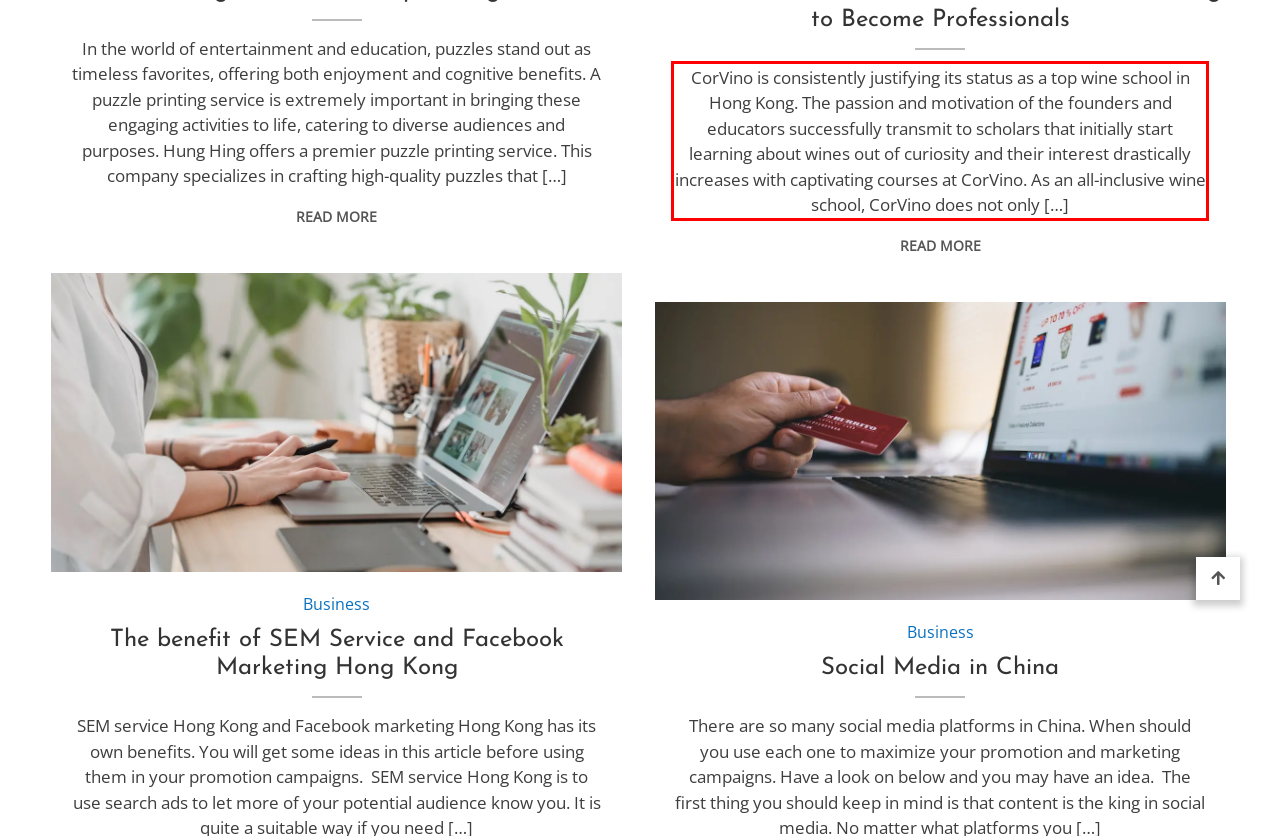Given a screenshot of a webpage, identify the red bounding box and perform OCR to recognize the text within that box.

CorVino is consistently justifying its status as a top wine school in Hong Kong. The passion and motivation of the founders and educators successfully transmit to scholars that initially start learning about wines out of curiosity and their interest drastically increases with captivating courses at CorVino. As an all-inclusive wine school, CorVino does not only […]